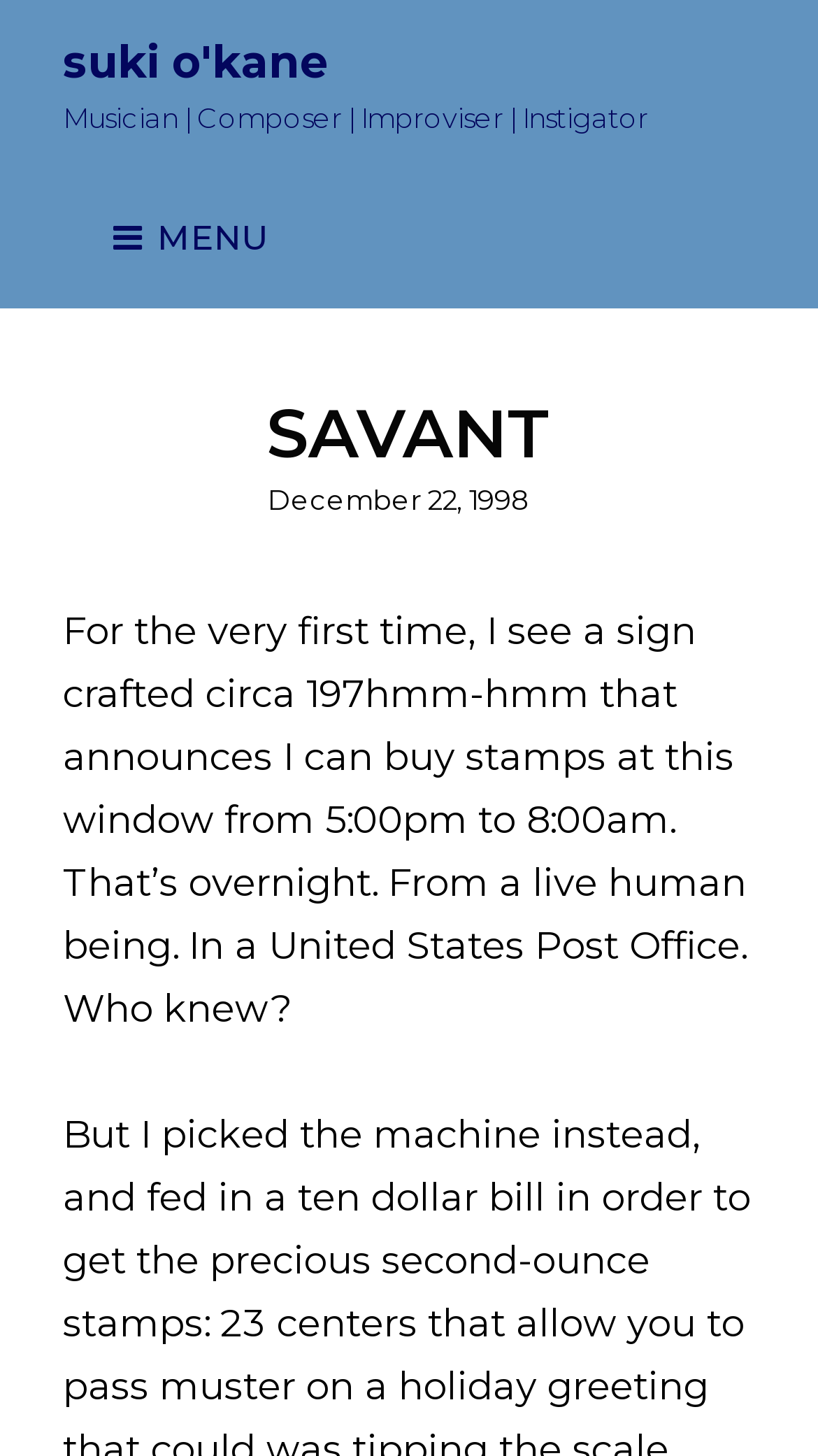What is the date mentioned in the text? Based on the screenshot, please respond with a single word or phrase.

December 22, 1998